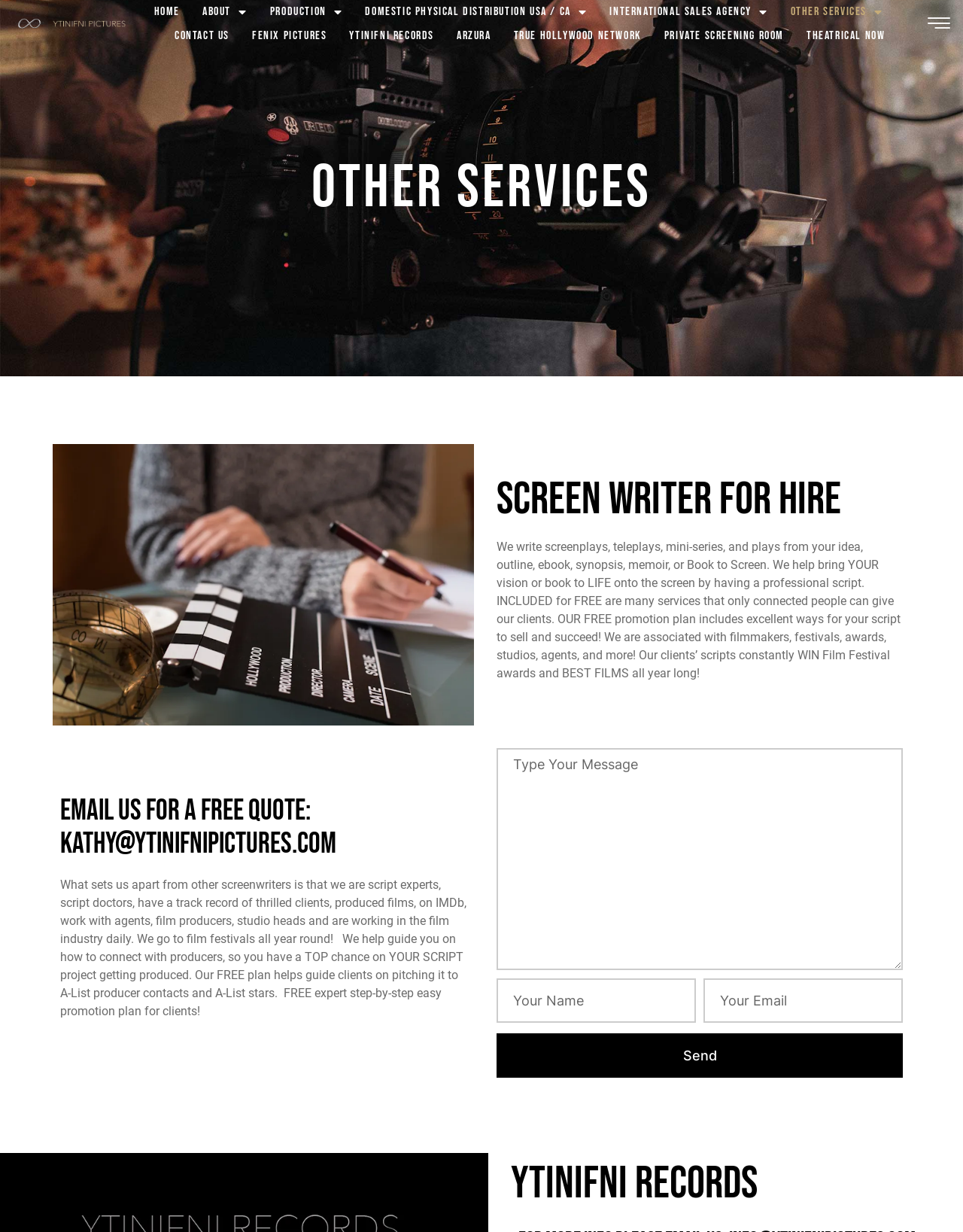Determine the bounding box coordinates for the clickable element required to fulfill the instruction: "Type a message". Provide the coordinates as four float numbers between 0 and 1, i.e., [left, top, right, bottom].

[0.516, 0.607, 0.938, 0.787]